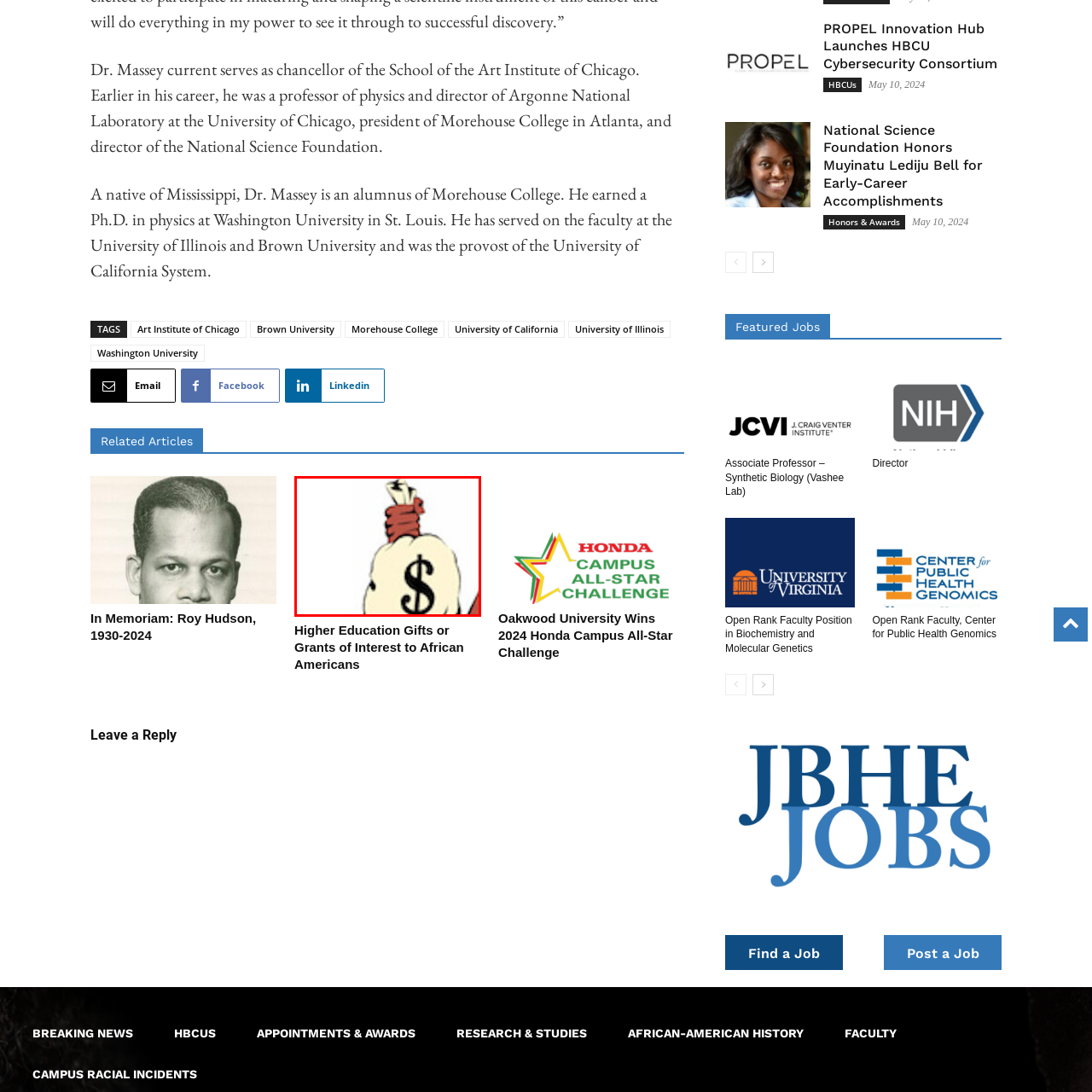Create a thorough description of the image portion outlined in red.

The image features a cartoon-style depiction of a money bag, prominently displaying a dollar sign on its front. The bag is tied with a red ribbon, suggesting it is filled with cash, a common symbol for wealth and financial resources. This image likely relates to discussions around financial support or donations, particularly in the context of higher education, as indicated by the surrounding text about gifts and grants of interest to African Americans. This visual representation serves to emphasize the importance of financial contributions in supporting educational initiatives and scholarships.